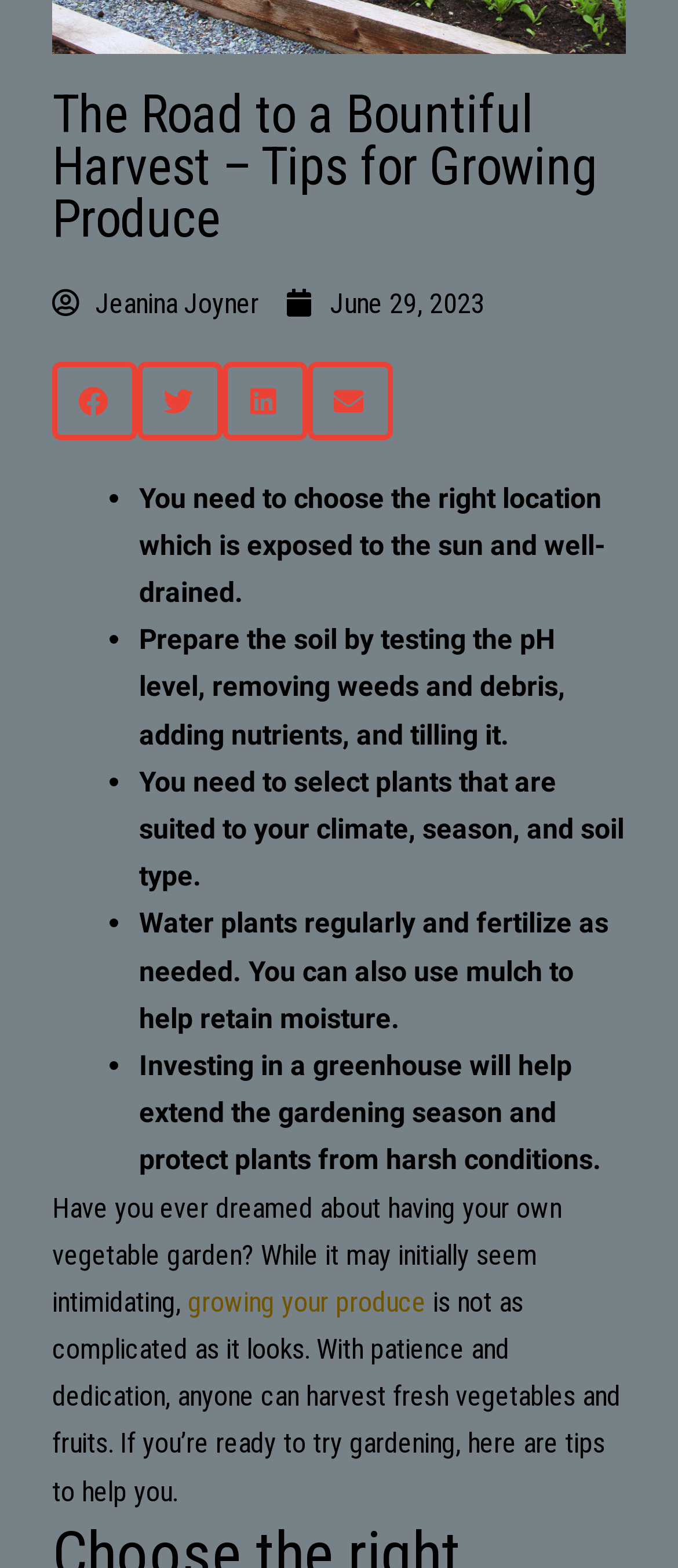Provide the bounding box coordinates of the HTML element this sentence describes: "Jeanina Joyner".

[0.077, 0.178, 0.382, 0.208]